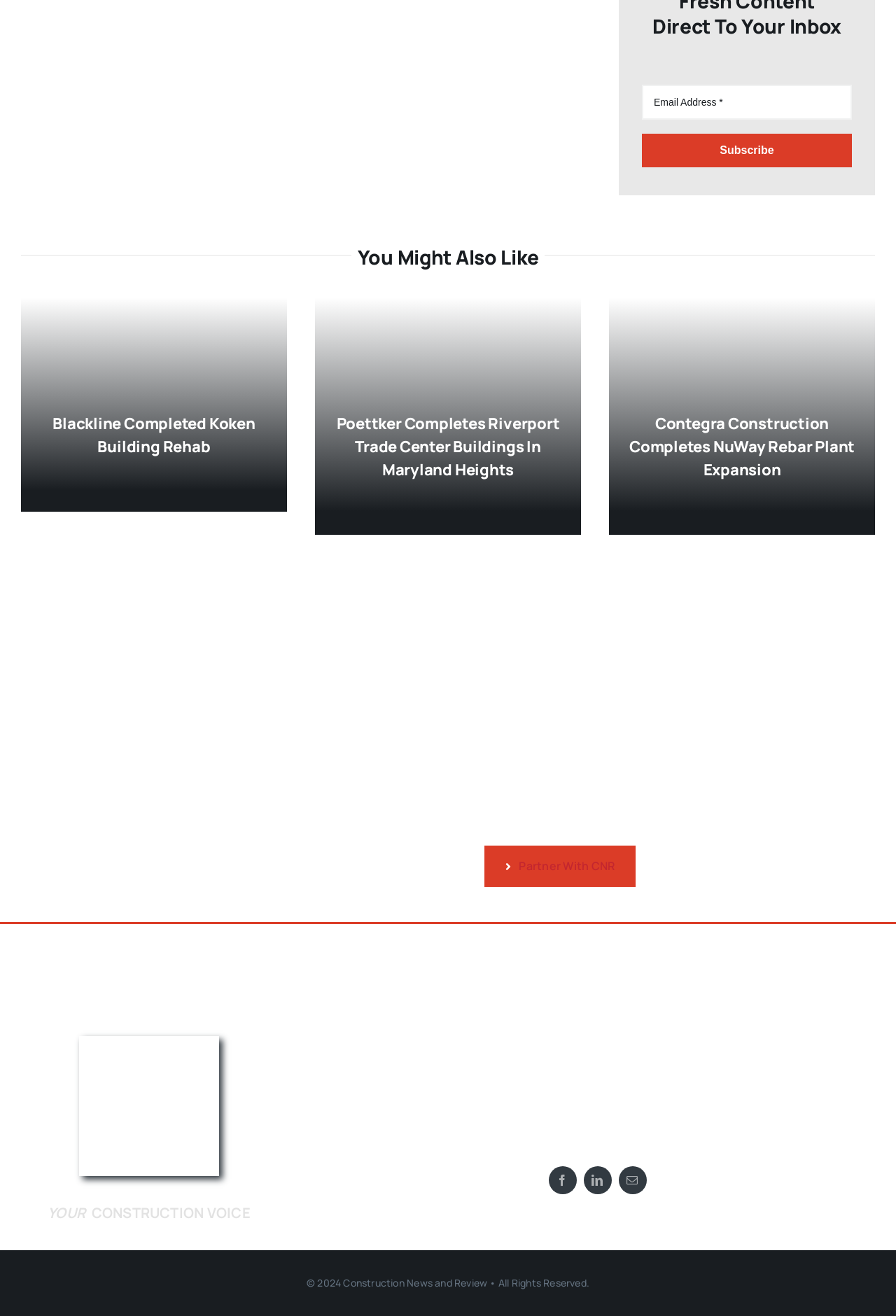Based on the element description Podcasts, identify the bounding box coordinates for the UI element. The coordinates should be in the format (top-left x, top-left y, bottom-right x, bottom-right y) and within the 0 to 1 range.

[0.791, 0.833, 0.85, 0.86]